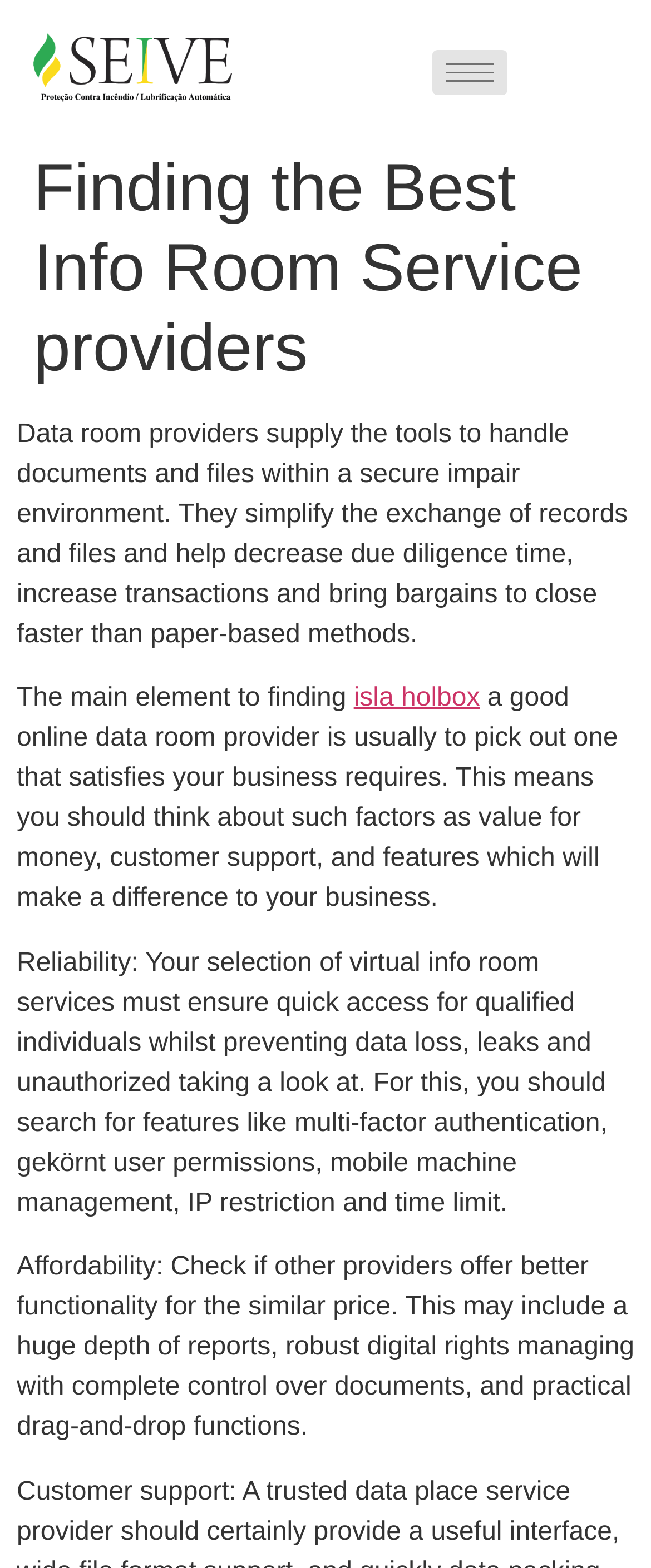What is the benefit of using data room providers compared to paper-based methods?
Refer to the image and answer the question using a single word or phrase.

close deals faster